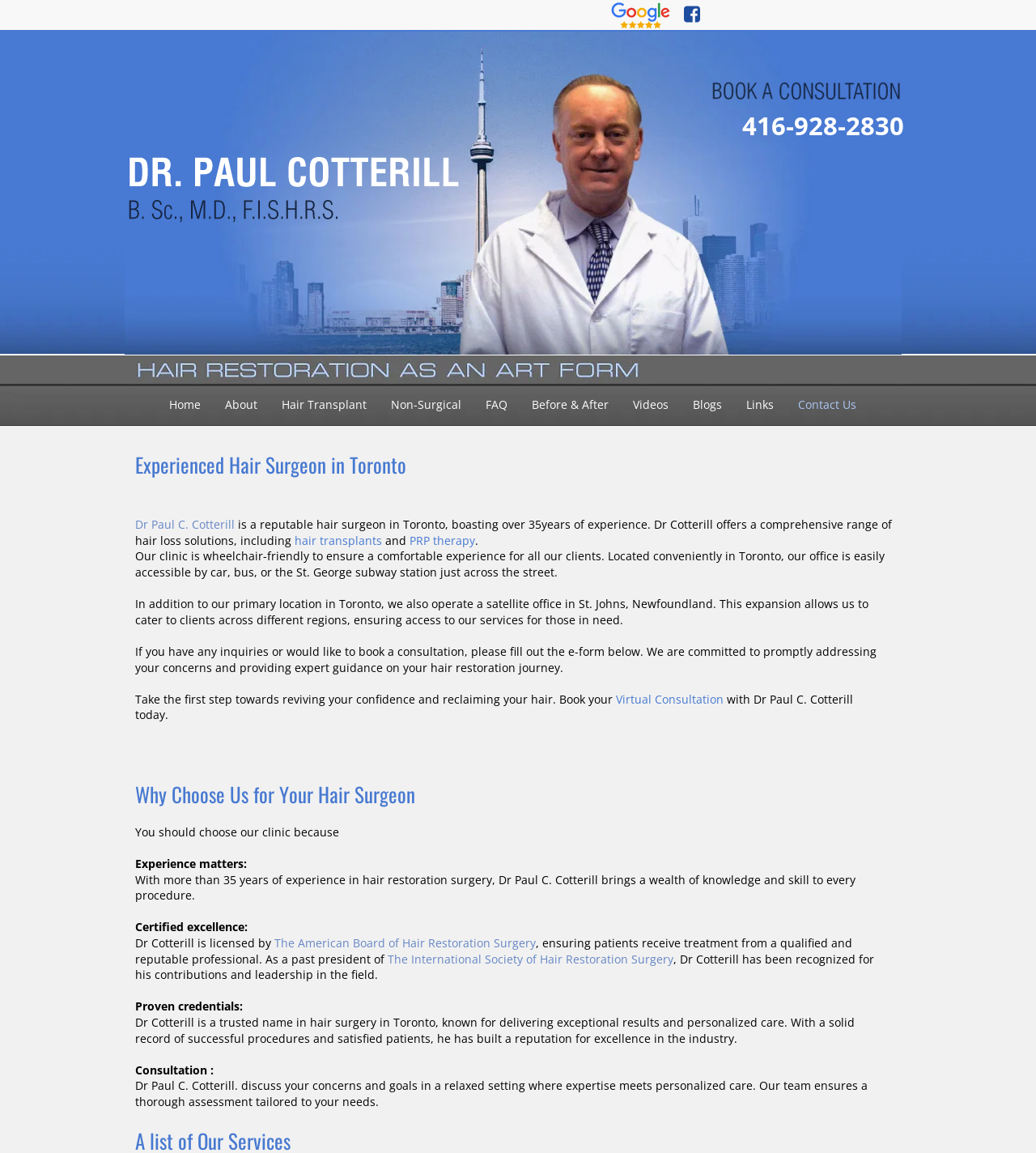Kindly determine the bounding box coordinates of the area that needs to be clicked to fulfill this instruction: "Schedule a Virtual Consultation".

[0.595, 0.6, 0.698, 0.613]